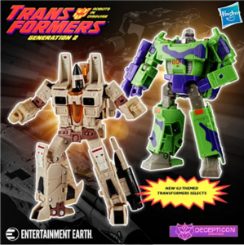What is the franchise associated with the image?
Answer the question in as much detail as possible.

The caption explicitly mentions the 'Transformers' logo, which is a clear indication of the franchise associated with the image, highlighting its connection to the beloved franchise.